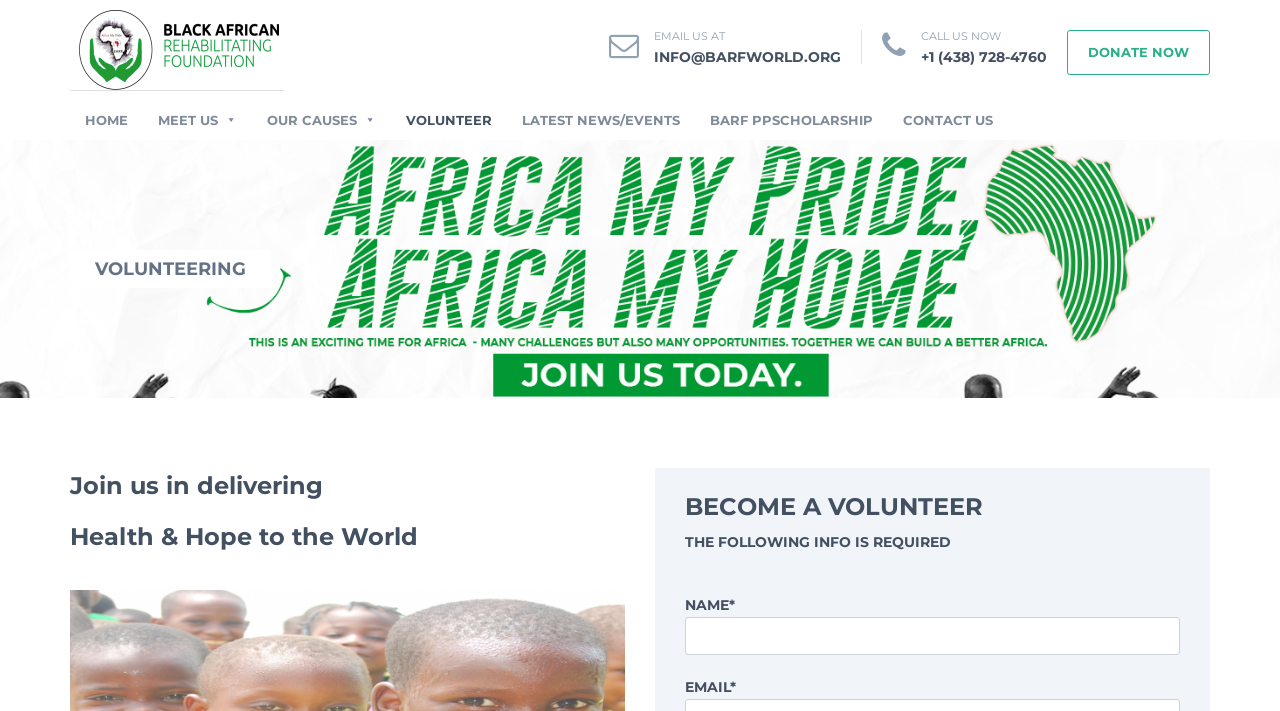Using the provided description Home, find the bounding box coordinates for the UI element. Provide the coordinates in (top-left x, top-left y, bottom-right x, bottom-right y) format, ensuring all values are between 0 and 1.

[0.055, 0.141, 0.112, 0.197]